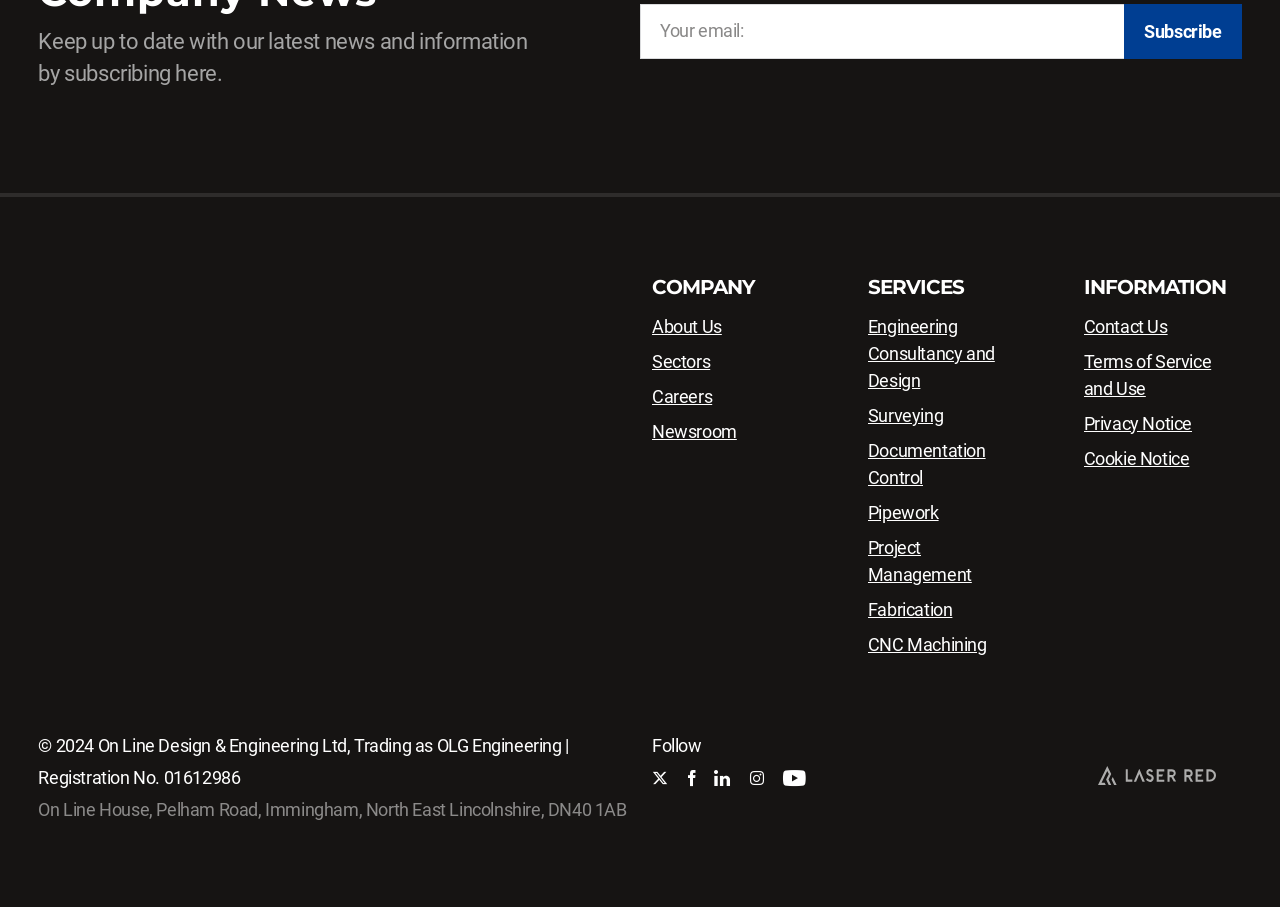Determine the bounding box coordinates for the area that needs to be clicked to fulfill this task: "View engineering consultancy and design services". The coordinates must be given as four float numbers between 0 and 1, i.e., [left, top, right, bottom].

[0.678, 0.348, 0.777, 0.431]